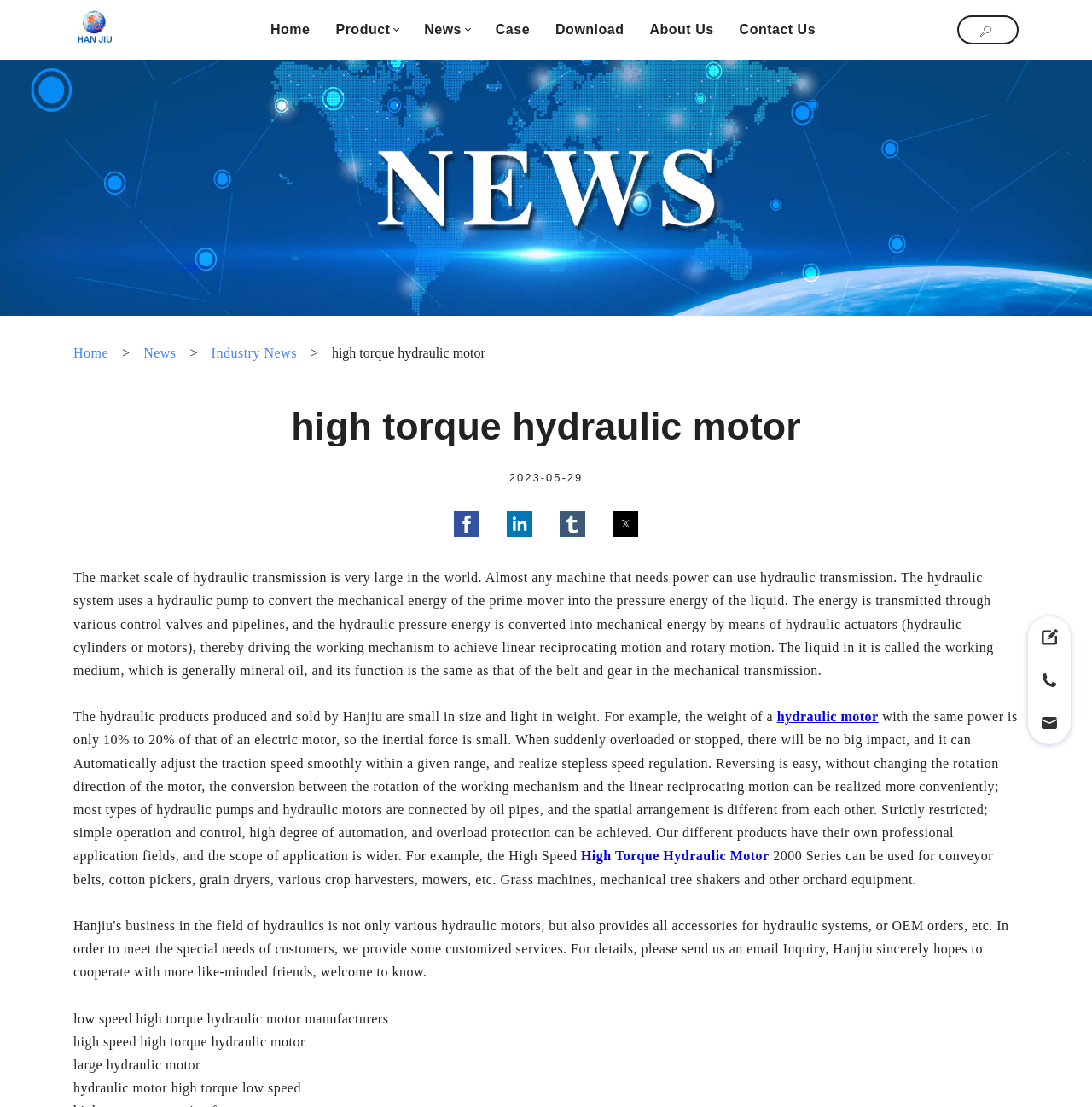Determine the bounding box coordinates of the element's region needed to click to follow the instruction: "Download the free book on South Carolina’s DUI Laws". Provide these coordinates as four float numbers between 0 and 1, formatted as [left, top, right, bottom].

None